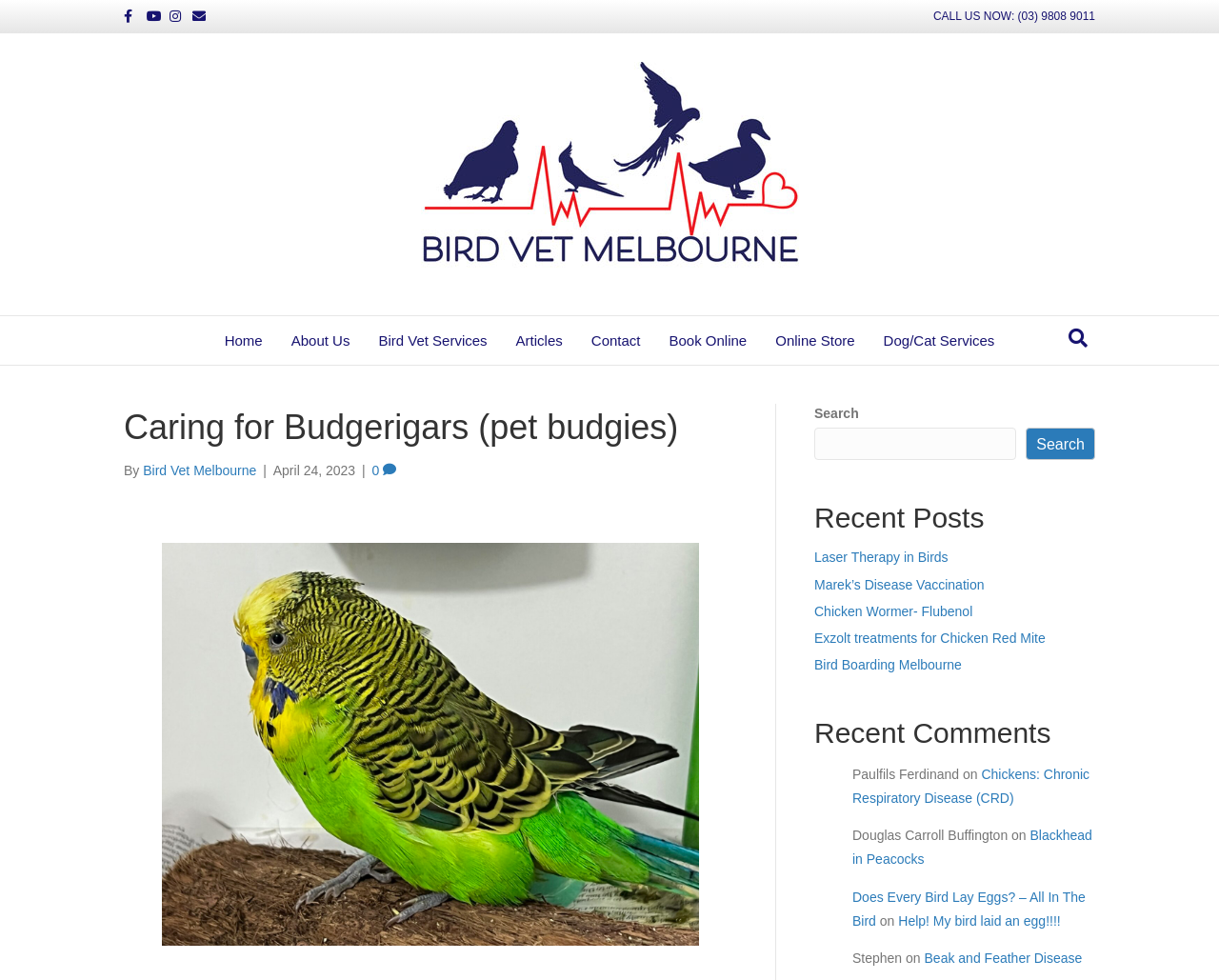Please identify the coordinates of the bounding box for the clickable region that will accomplish this instruction: "Book an online appointment".

[0.537, 0.323, 0.624, 0.372]